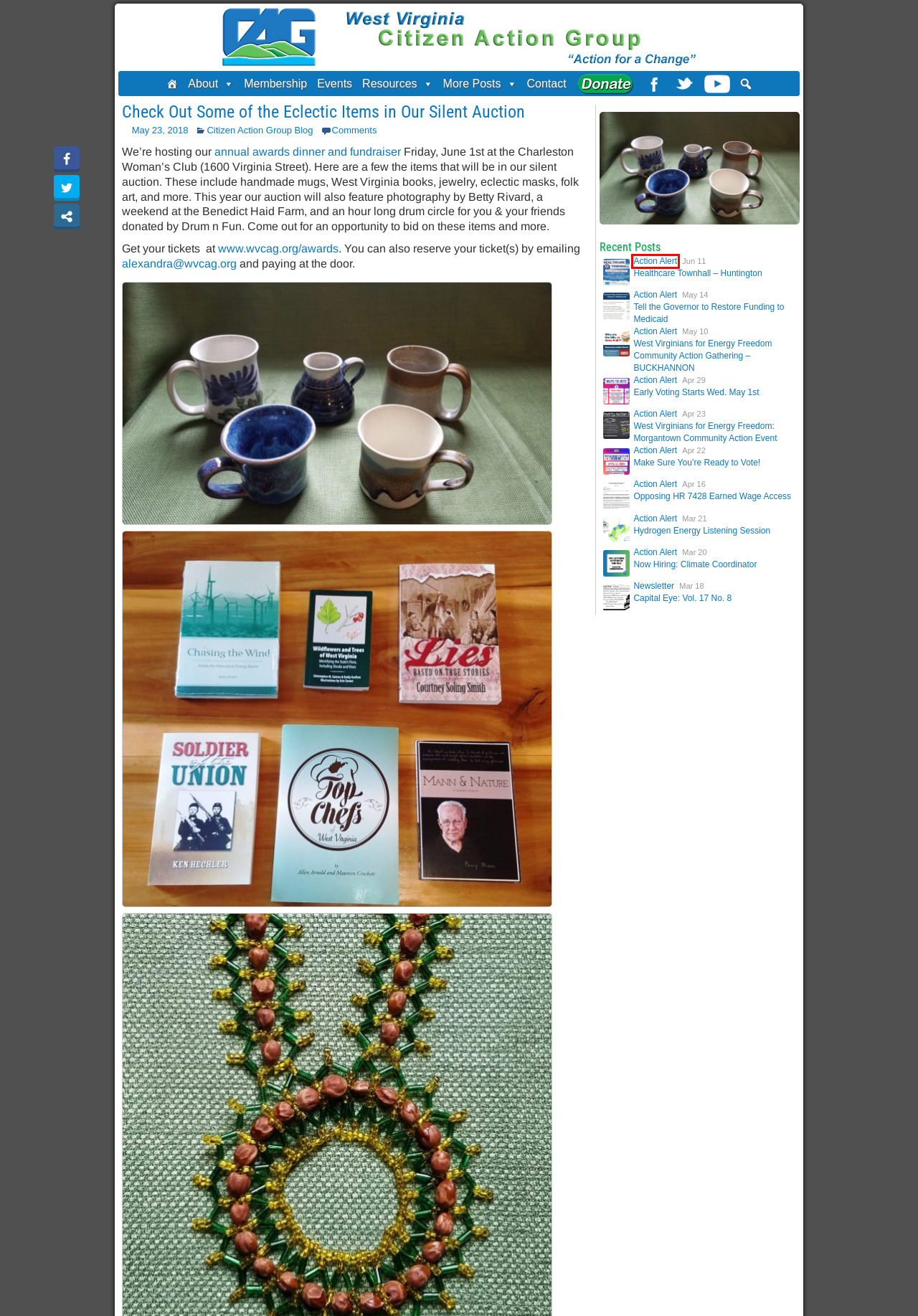You have been given a screenshot of a webpage with a red bounding box around a UI element. Select the most appropriate webpage description for the new webpage that appears after clicking the element within the red bounding box. The choices are:
A. West Virginians for Energy Freedom Community Action Gathering – BUCKHANNON - WV Citizen Action Group
B. WV CAG Action Alerts - WV Citizen Action Group
C. About WV Citizen Action Group - WV Citizen Action Group
D. Newsletter Archives - WV Citizen Action Group
E. Membership - WV Citizen Action Group
F. Capital Eye: Vol. 17 No. 8 - WV Citizen Action Group
G. West Virginians for Energy Freedom: Morgantown Community Action Event - WV Citizen Action Group
H. WV Citizen Action Group - CiviCRM - WV Citizen Action Group

B